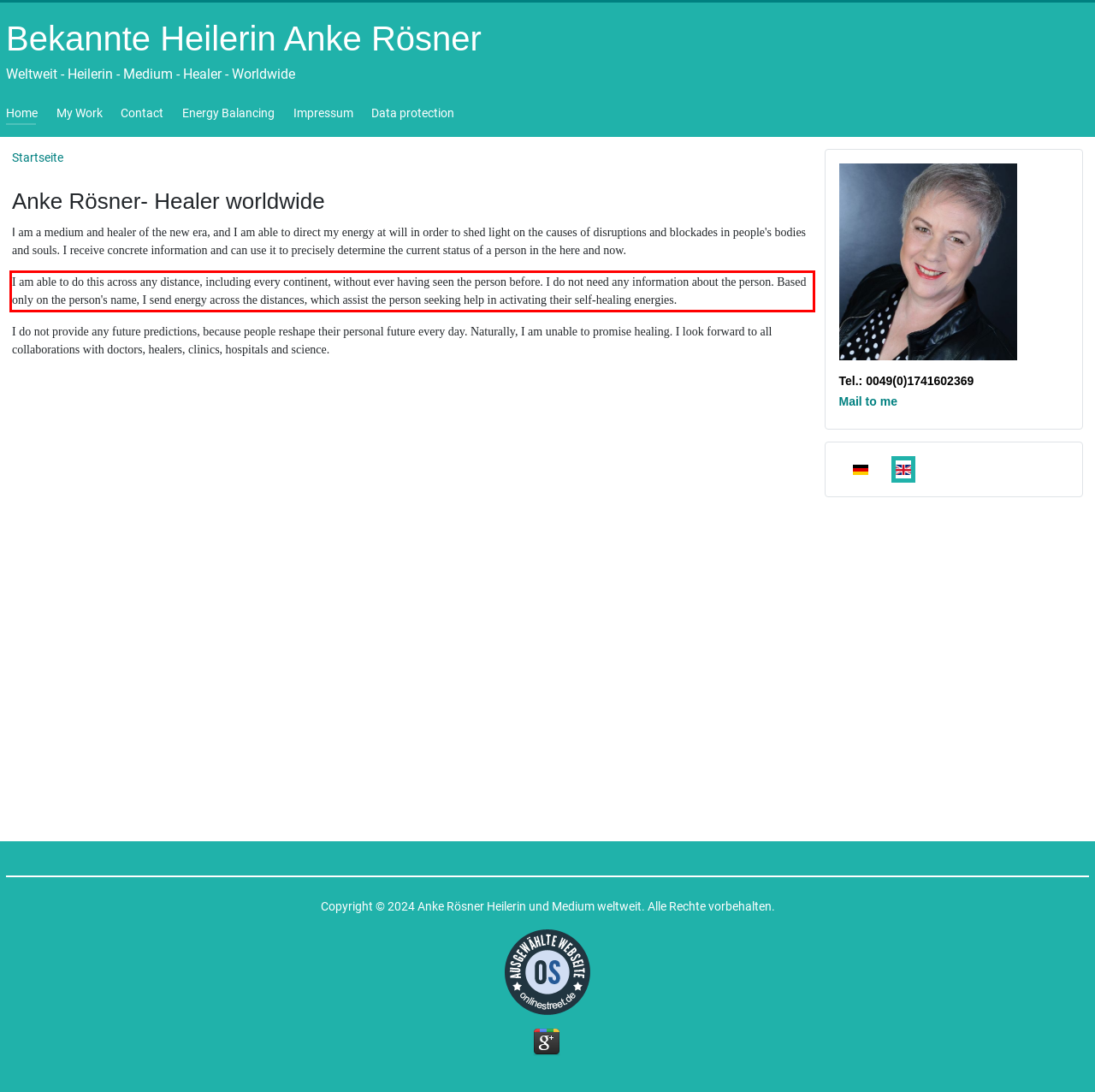Inspect the webpage screenshot that has a red bounding box and use OCR technology to read and display the text inside the red bounding box.

I am able to do this across any distance, including every continent, without ever having seen the person before. I do not need any information about the person. Based only on the person's name, I send energy across the distances, which assist the person seeking help in activating their self-healing energies.